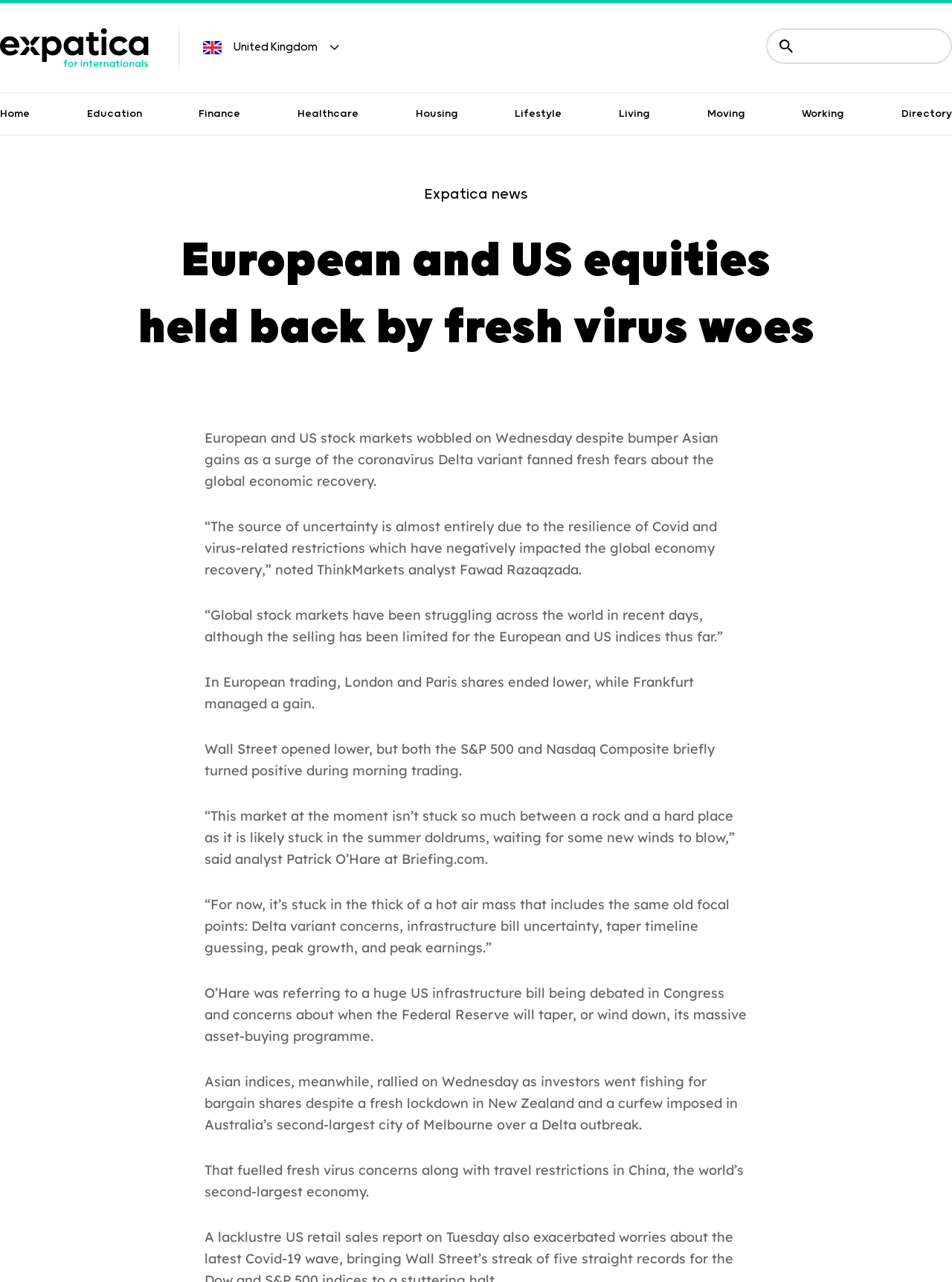What is the topic of the news article on the webpage?
From the details in the image, answer the question comprehensively.

The StaticText elements on the webpage contain sentences related to stock markets and the coronavirus Delta variant, suggesting that the topic of the news article is the impact of the coronavirus on stock markets.